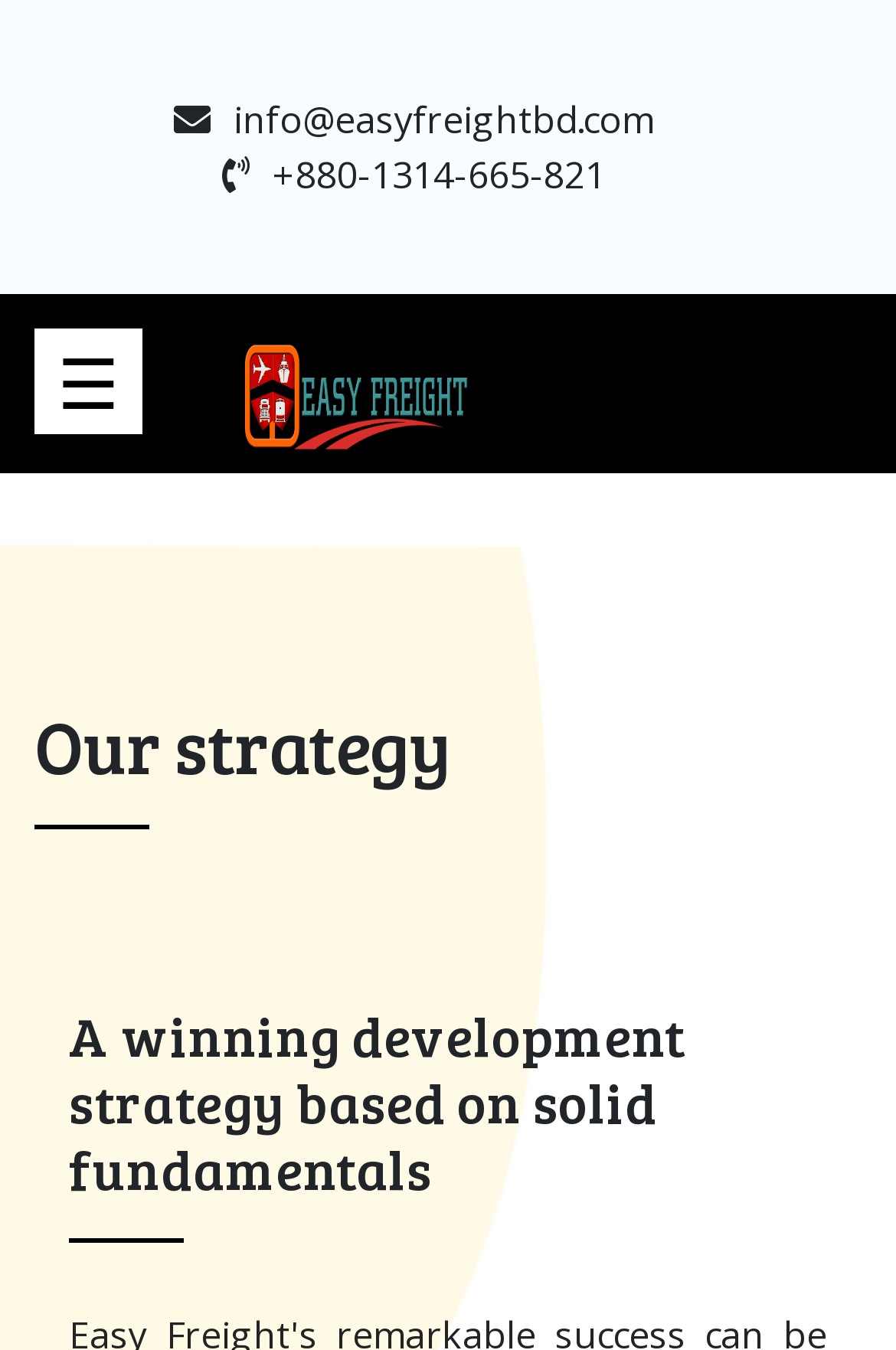Please give a succinct answer using a single word or phrase:
What is the main topic of the webpage?

Our strategy